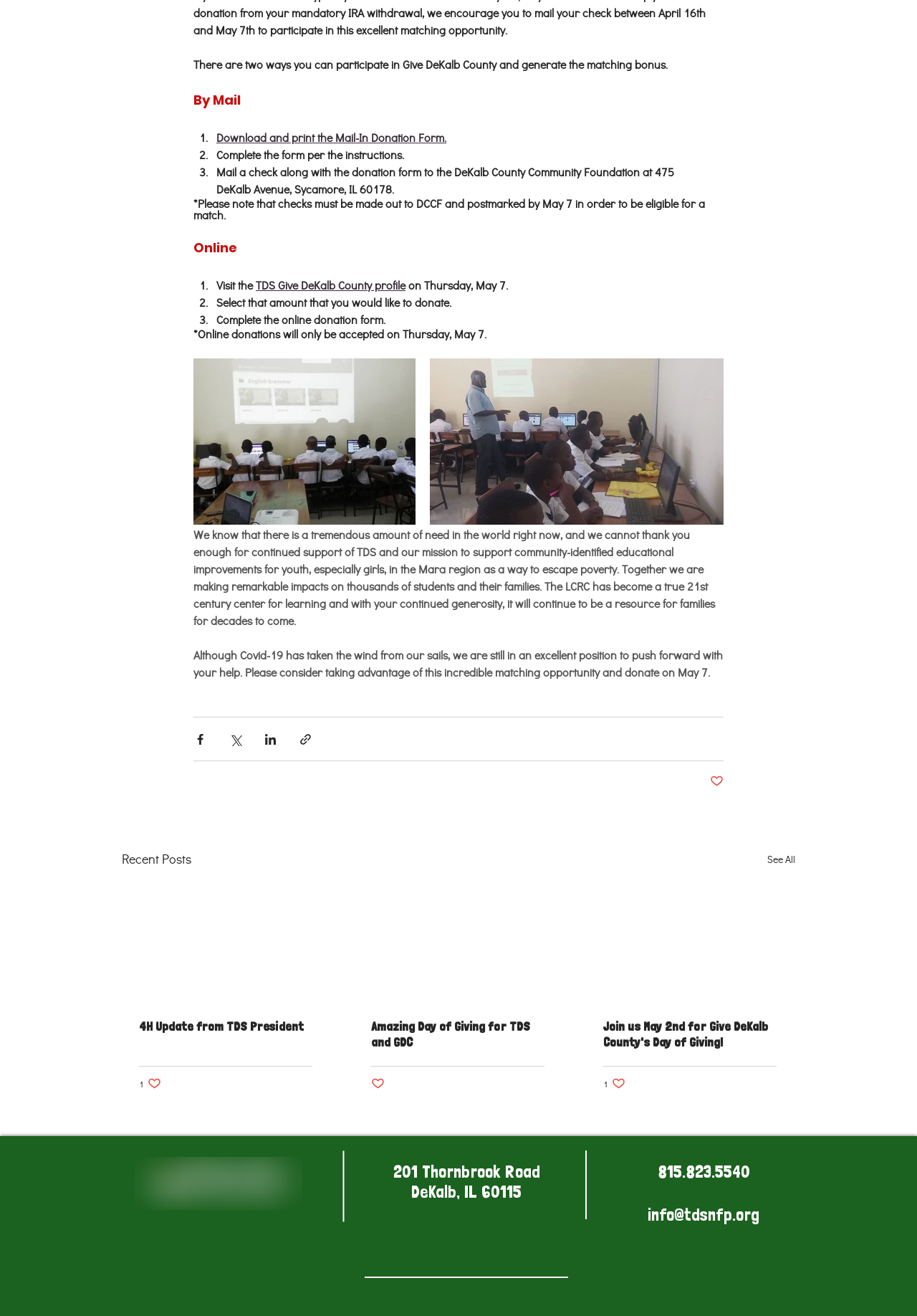Please identify the coordinates of the bounding box for the clickable region that will accomplish this instruction: "Call 815.823.5540".

[0.717, 0.883, 0.818, 0.897]